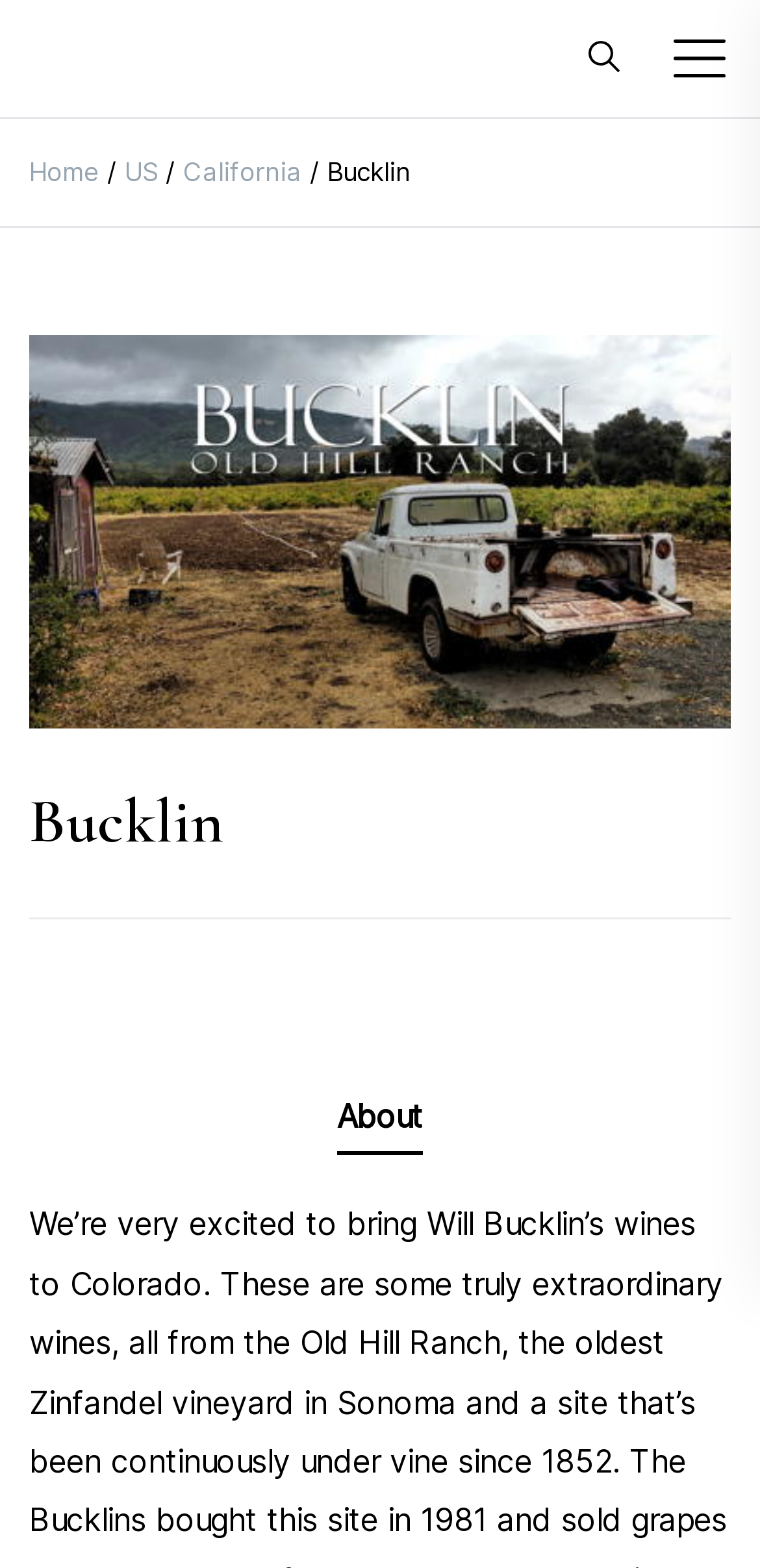What is the text above the tablist?
Please provide a comprehensive answer based on the information in the image.

Above the tablist, I found a heading element with the text 'Bucklin' and a bounding box coordinate of [0.038, 0.502, 0.962, 0.548].